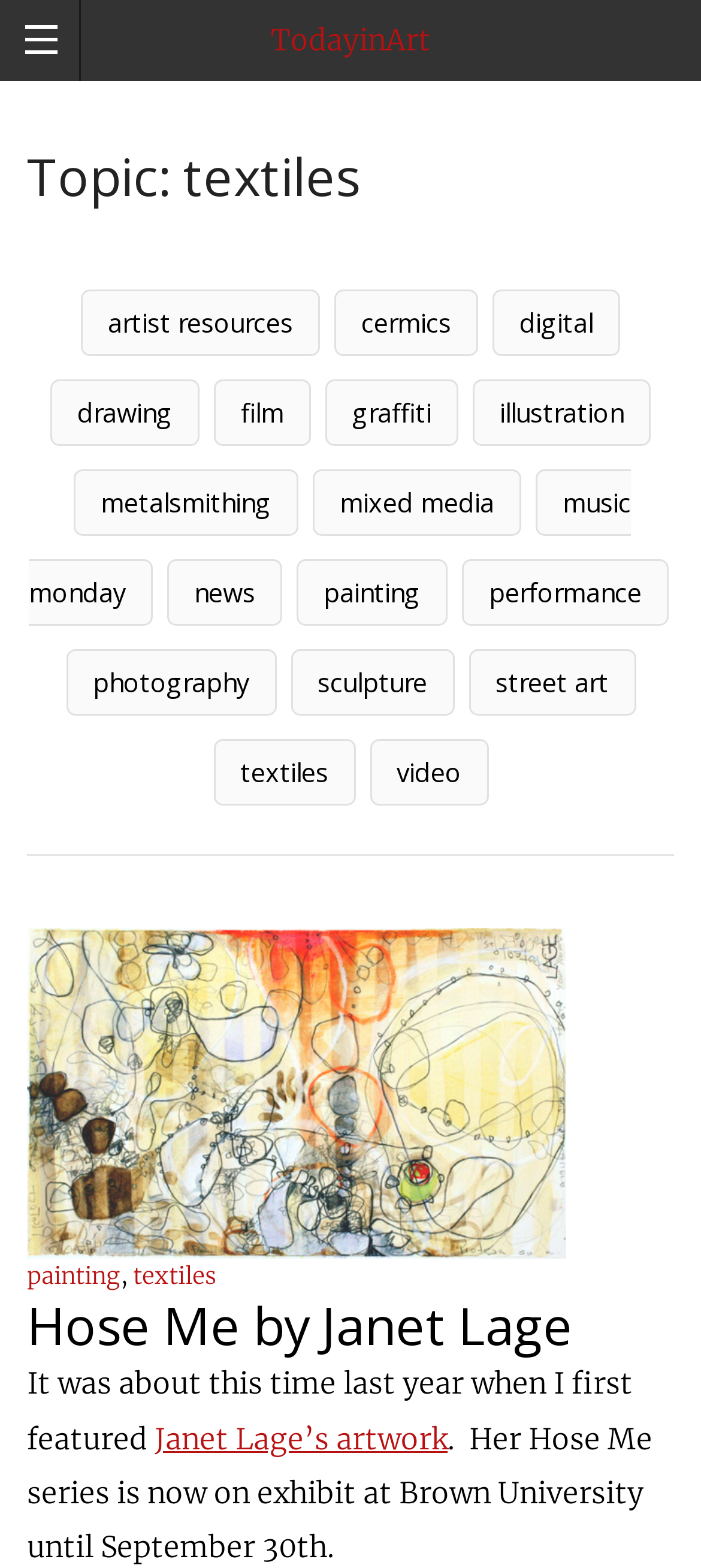Create an elaborate caption that covers all aspects of the webpage.

The webpage is an archive page for "textiles" on the "Today in Art" website. At the top, there is a link to the website's homepage, "TodayinArt", and a smaller link to an unknown page. Below these links, there is a heading that reads "Topic: textiles". 

To the right of the heading, there are several links to various art-related topics, including "artist resources", "ceramics", "digital", "drawing", "film", "graffiti", "illustration", "metalsmithing", "mixed media", "music monday", "news", "painting", "performance", "photography", "sculpture", "street art", "textiles", and "video". These links are arranged in a horizontal row, with some of them positioned above or below others.

Below these links, there is a section featuring an artwork. The artwork is accompanied by a link to a page about the artwork, titled "Hose Me Sideways (bilingual) - oil, oil pastel, graphite on rag paper - 6 x10 inches". There is also an image of the artwork. 

Below the artwork, there is a header with links to "painting" and "textiles". Next to the header, there is a heading that reads "Hose Me by Janet Lage", which is also a link. 

The webpage then features a block of text that reads "It was about this time last year when I first featured Janet Lage’s artwork. Her Hose Me series is now on exhibit at Brown University until September 30th." The text includes a link to Janet Lage's artwork.